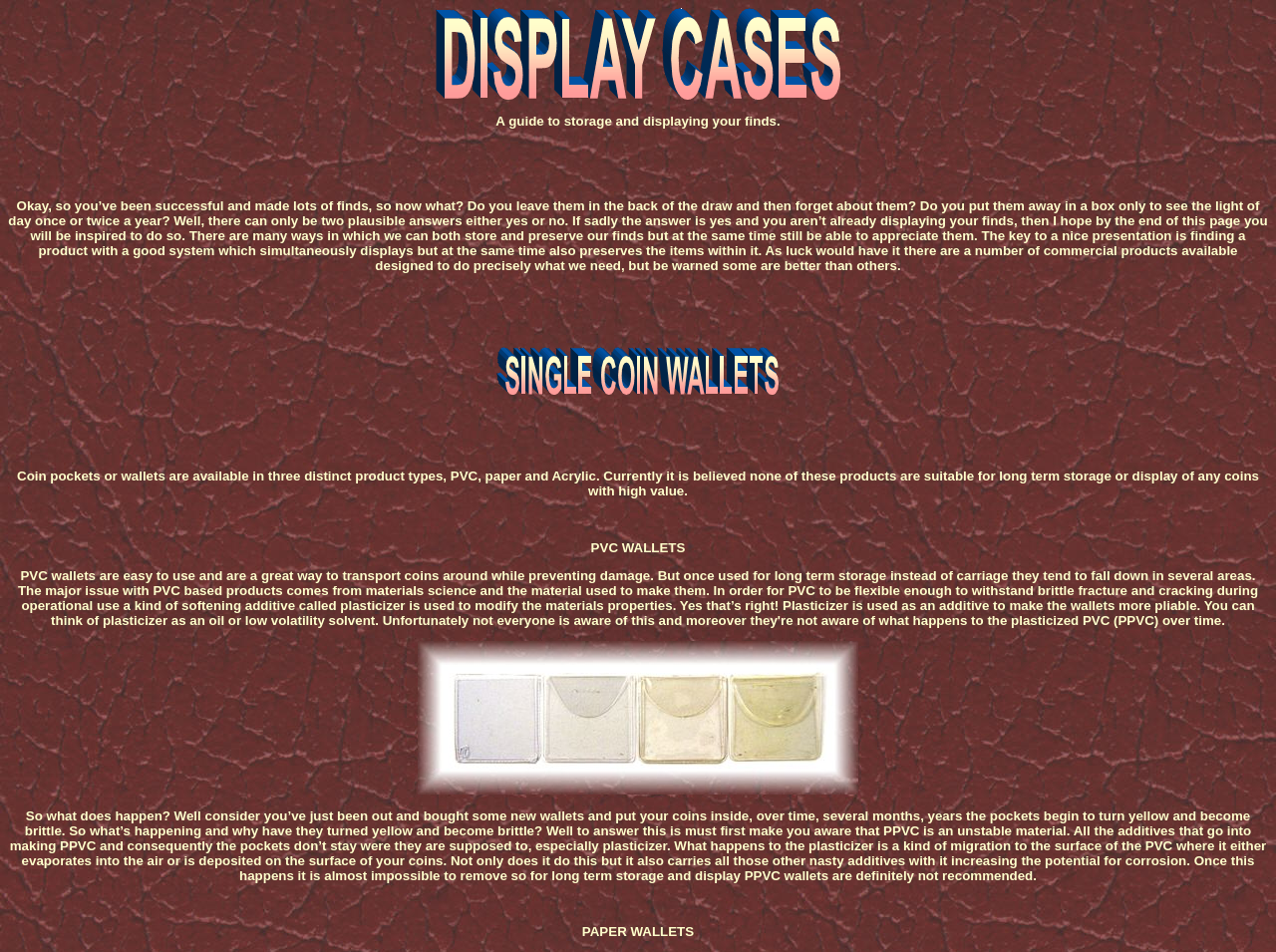Create an elaborate caption for the webpage.

The webpage is about display cases, specifically focusing on storing and displaying collectible finds. At the top, there is a large image with the title "DISPLAY CASES PAGE" taking up about a third of the screen width. Below the image, there is a brief introduction to the topic, "A guide to storage and displaying your finds." 

The main content of the page is a lengthy paragraph discussing the importance of properly storing and displaying collectibles, rather than leaving them in a drawer or box. The text is divided into several sections, with a brief introduction, followed by a discussion on the different types of coin wallets available, including PVC, paper, and acrylic.

On the right side of the page, there is an image of a single coin wallet, which is likely an example of one of the products being discussed. Below the image, there is a section discussing the limitations of PVC wallets, including how they can become brittle and yellow over time, which can damage the coins.

Further down the page, there are headings for "PVC WALLETS" and "PAPER WALLETS", which suggest that the page will continue to discuss the different types of wallets and their suitability for storing and displaying collectibles.